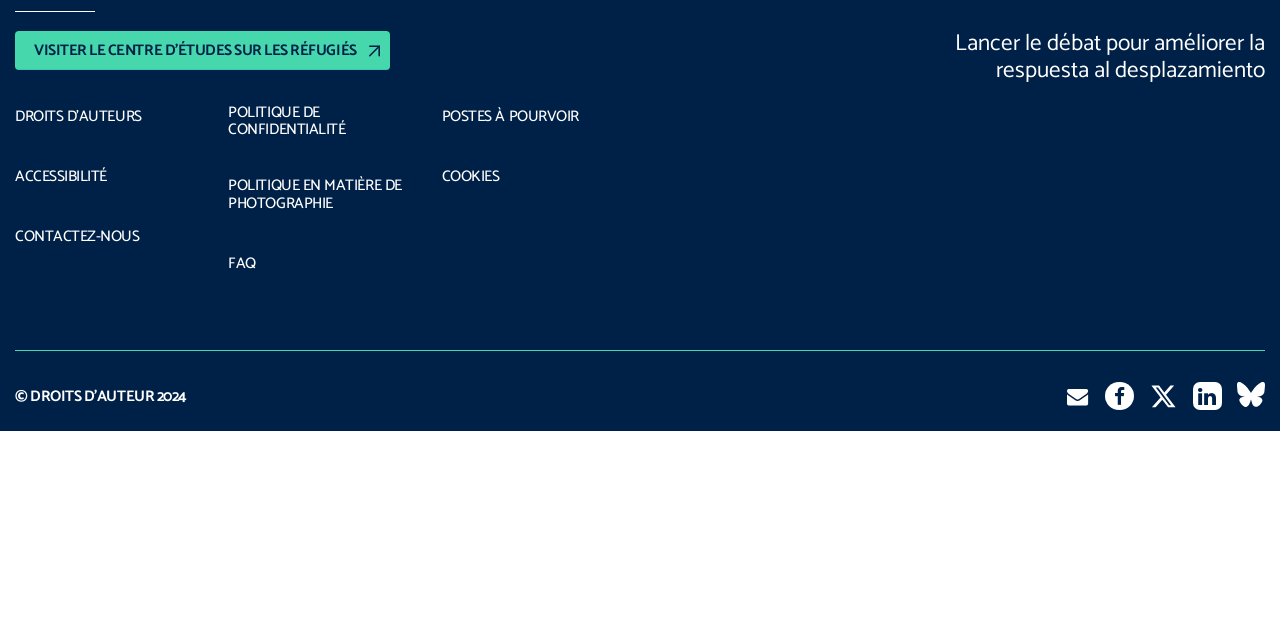Please find the bounding box for the following UI element description. Provide the coordinates in (top-left x, top-left y, bottom-right x, bottom-right y) format, with values between 0 and 1: DROITS D’AUTEURS

[0.012, 0.168, 0.111, 0.196]